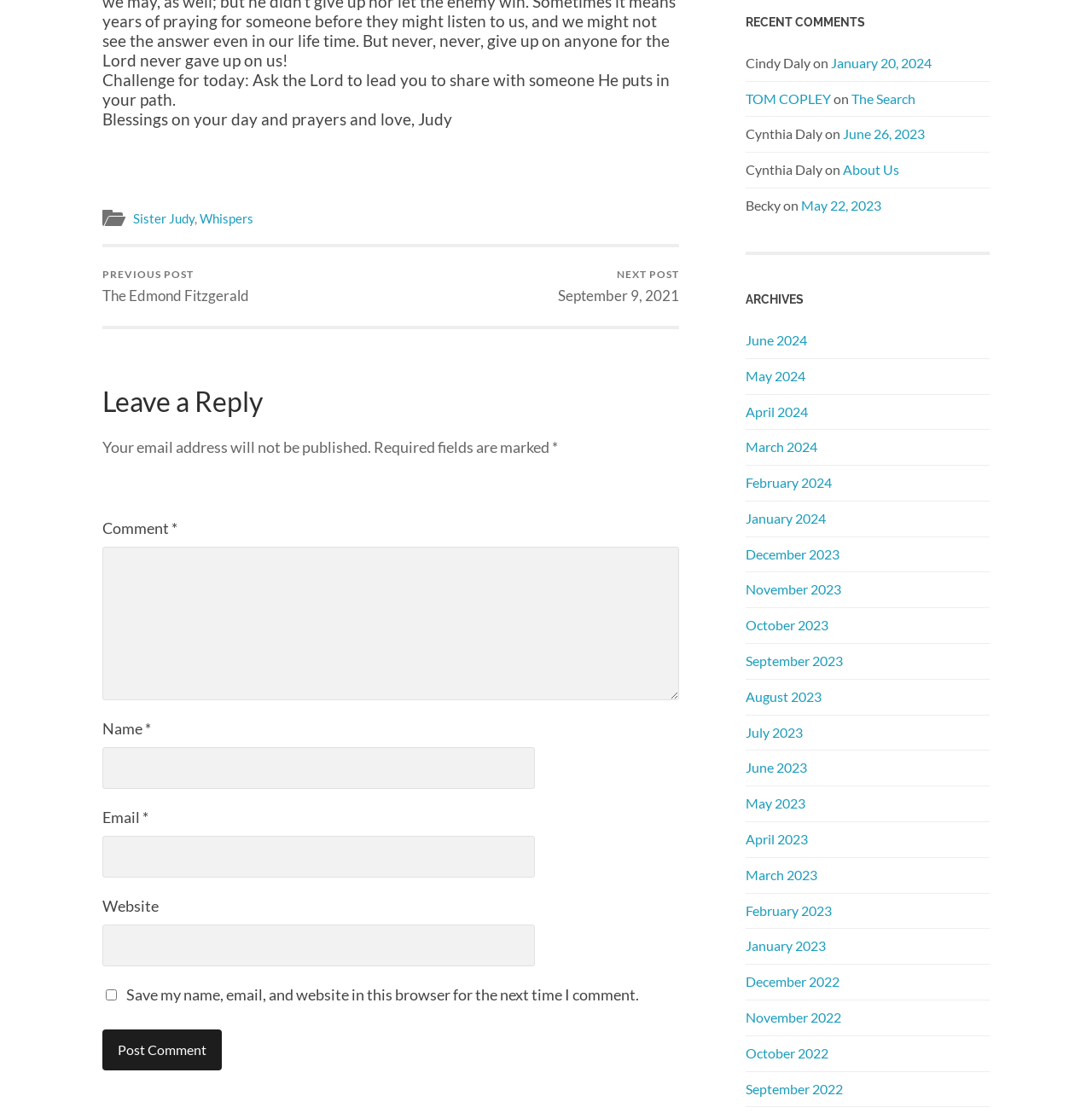Find the bounding box coordinates of the area to click in order to follow the instruction: "Read 'Kitman Labs Strikes Deal With Top Club In J1 And WE League, Tokyo Verdy'".

None